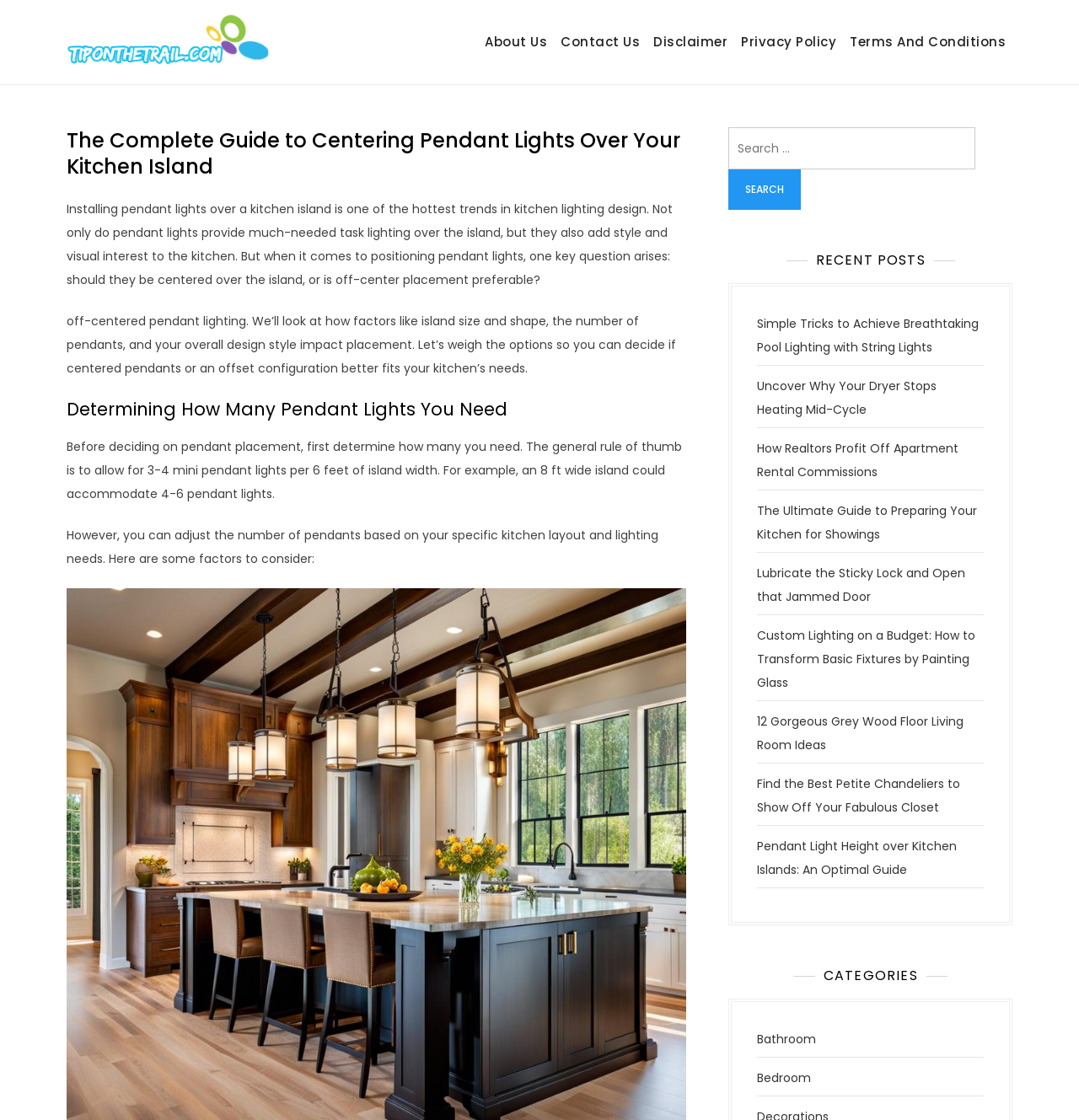Please give a succinct answer to the question in one word or phrase:
What is the purpose of pendant lights over a kitchen island?

Task lighting and style